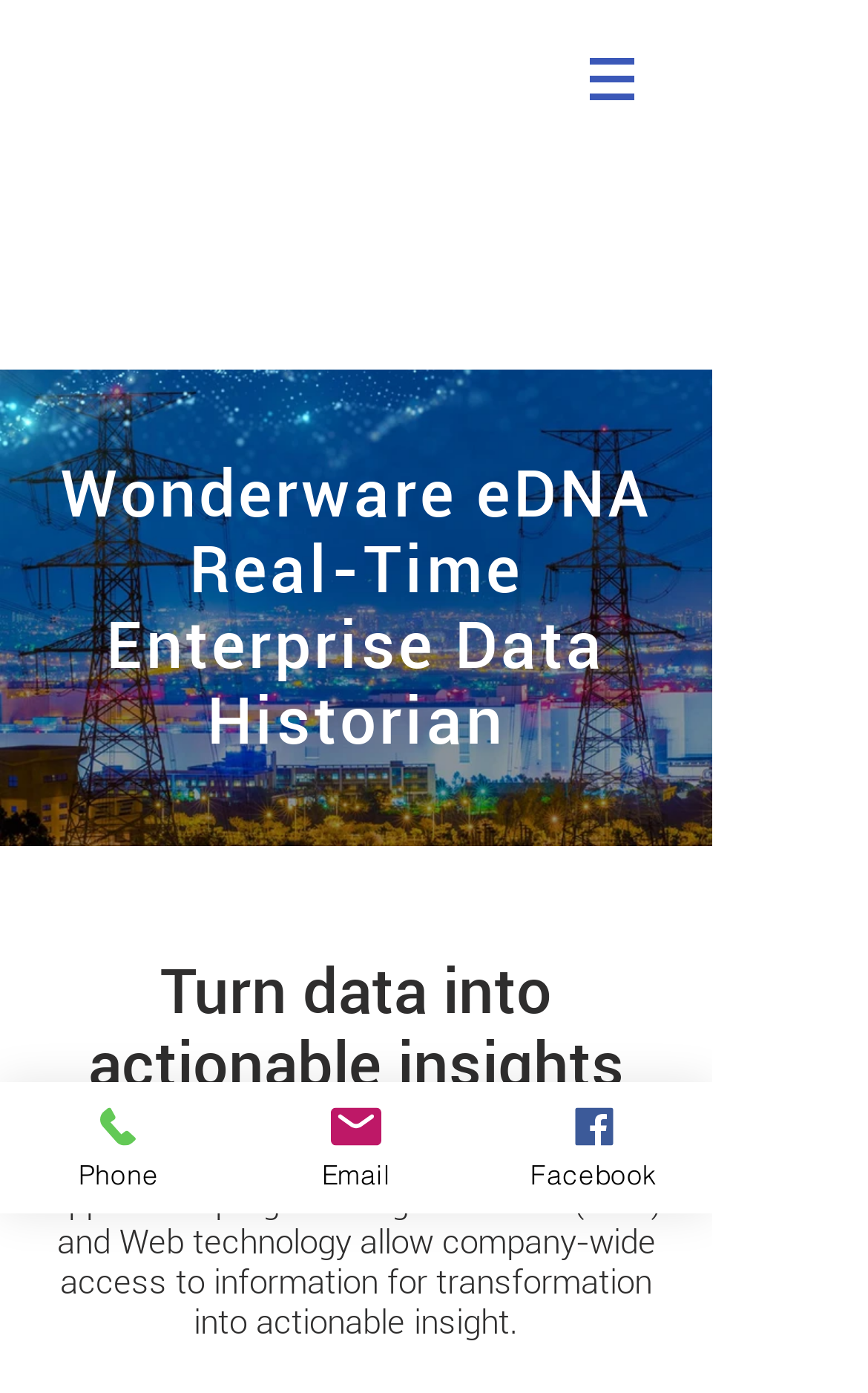Identify the bounding box coordinates for the UI element described as follows: "Email". Ensure the coordinates are four float numbers between 0 and 1, formatted as [left, top, right, bottom].

[0.274, 0.777, 0.547, 0.871]